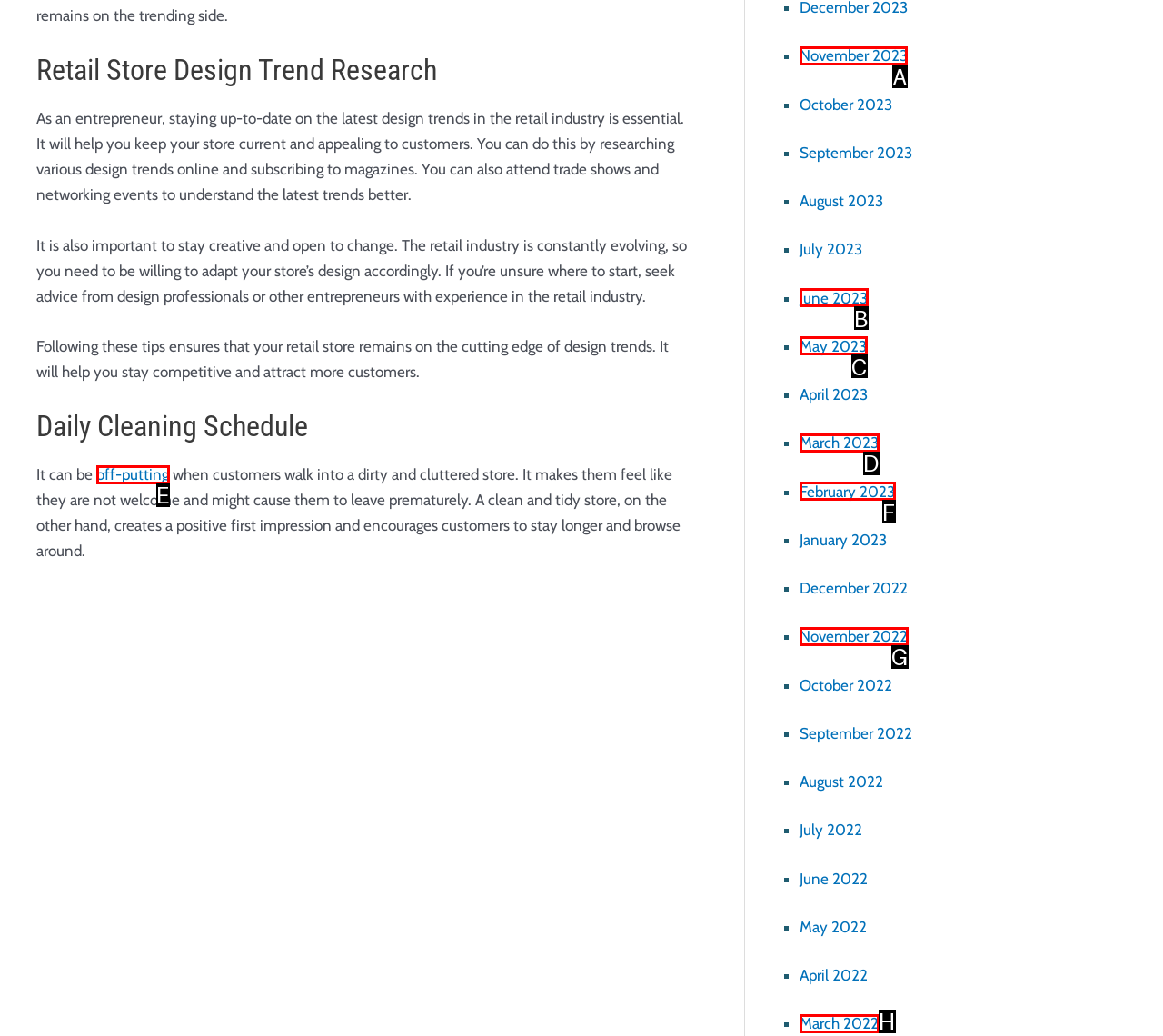Determine which HTML element should be clicked for this task: Read the article from November 2023
Provide the option's letter from the available choices.

A